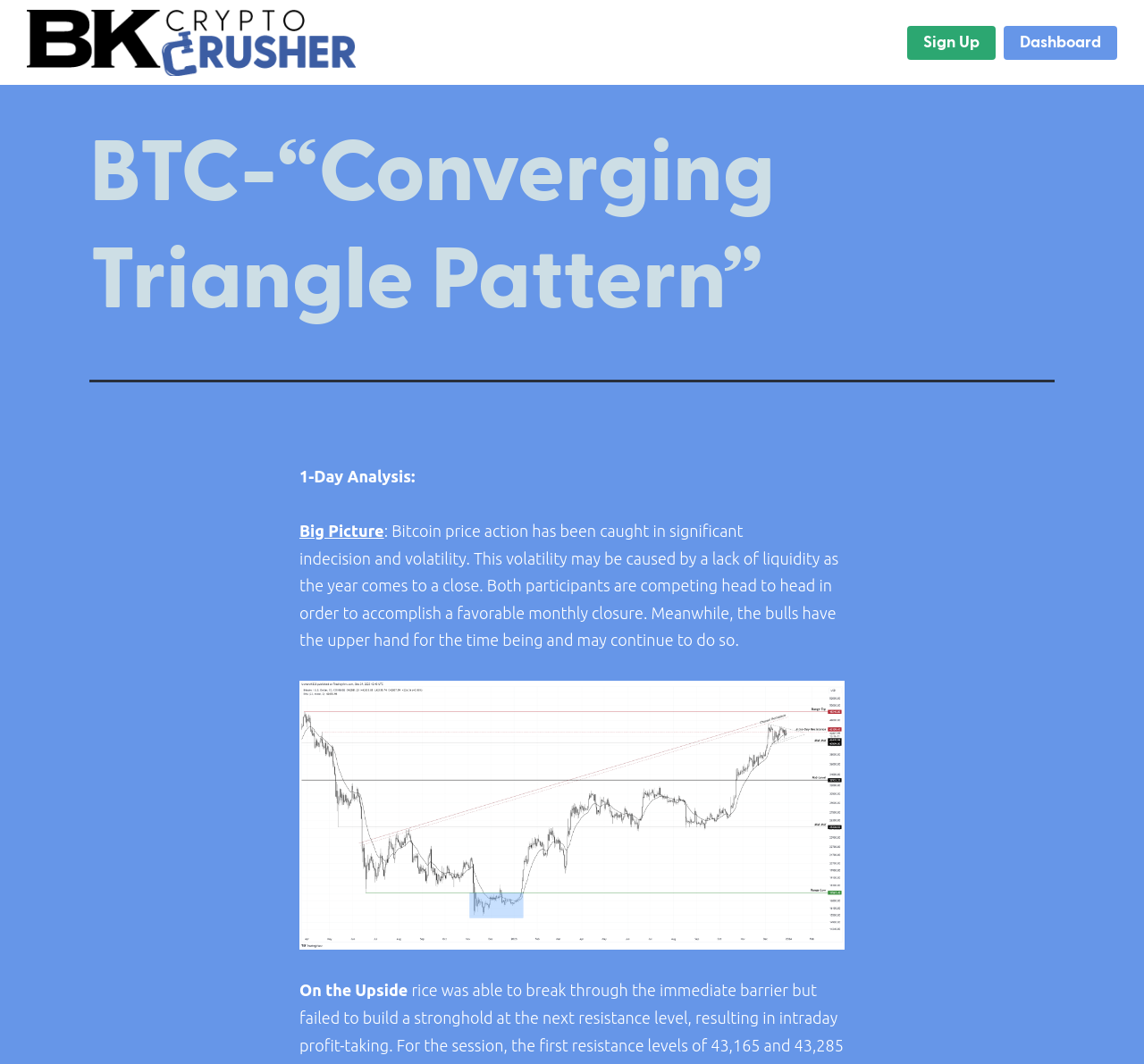Mark the bounding box of the element that matches the following description: "Sign Up".

[0.793, 0.024, 0.87, 0.056]